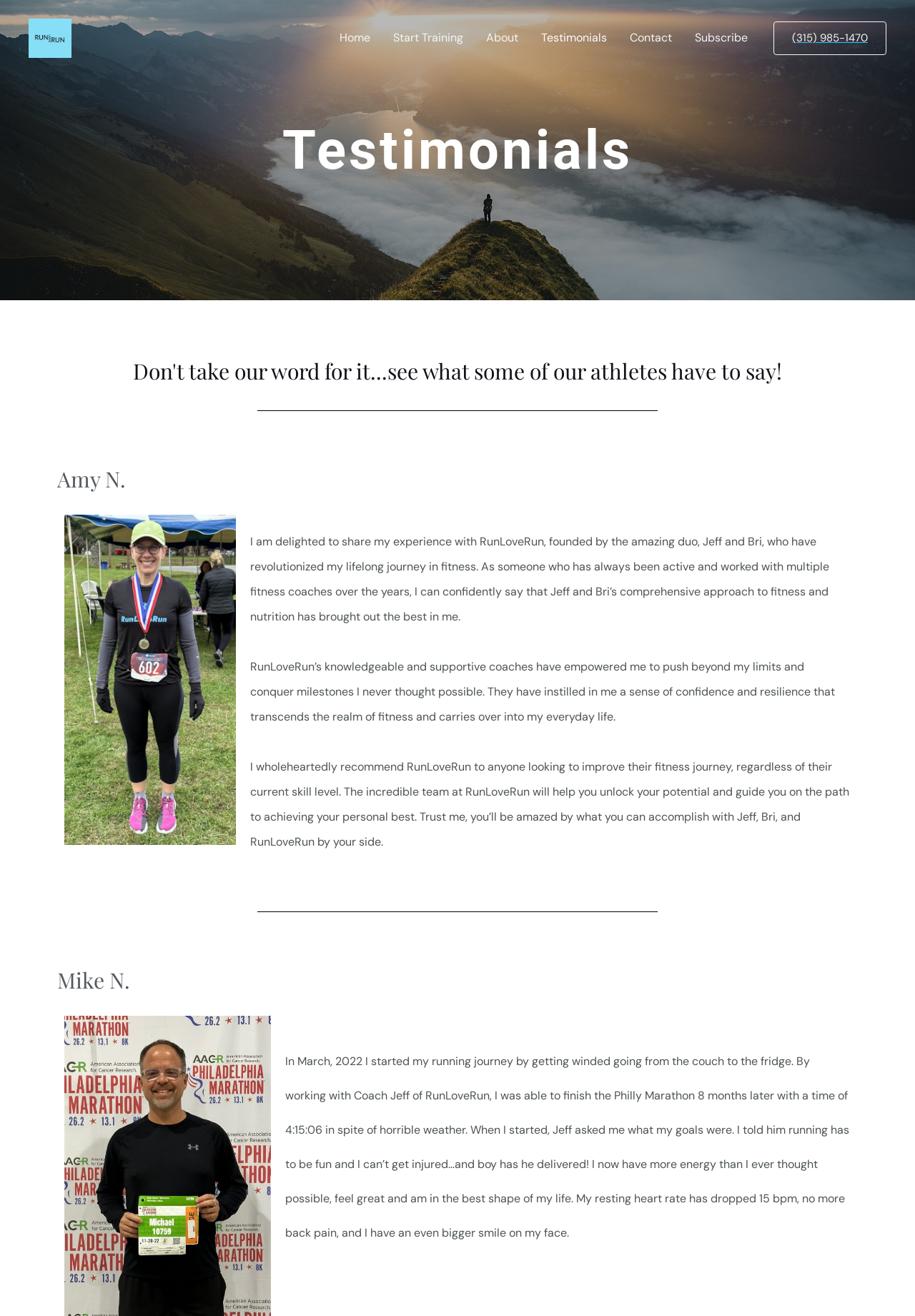Please locate the clickable area by providing the bounding box coordinates to follow this instruction: "Click on the 'Home' link".

[0.359, 0.01, 0.417, 0.048]